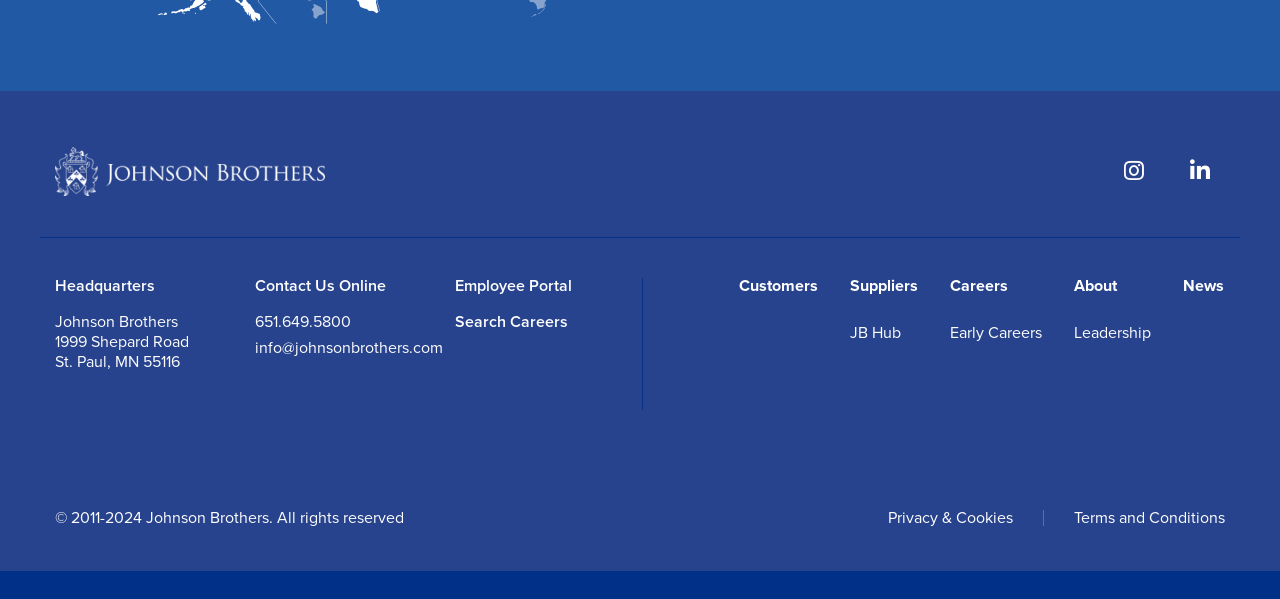What is the last link at the bottom of the page?
Please craft a detailed and exhaustive response to the question.

The last link at the bottom of the page is obtained from the link element with the text 'Terms and Conditions' which is located at the bottom of the page.